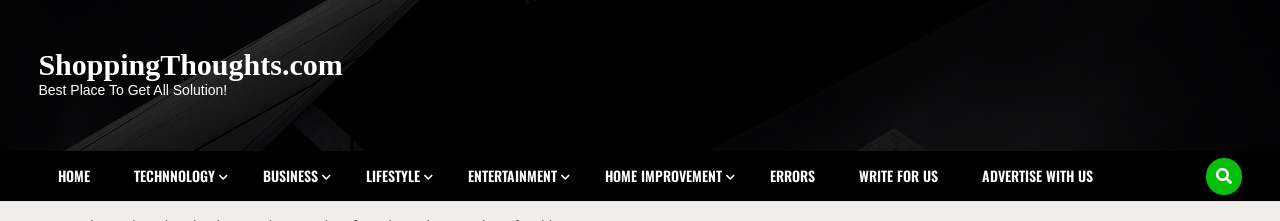What is the color of the search icon?
Based on the image content, provide your answer in one word or a short phrase.

Green